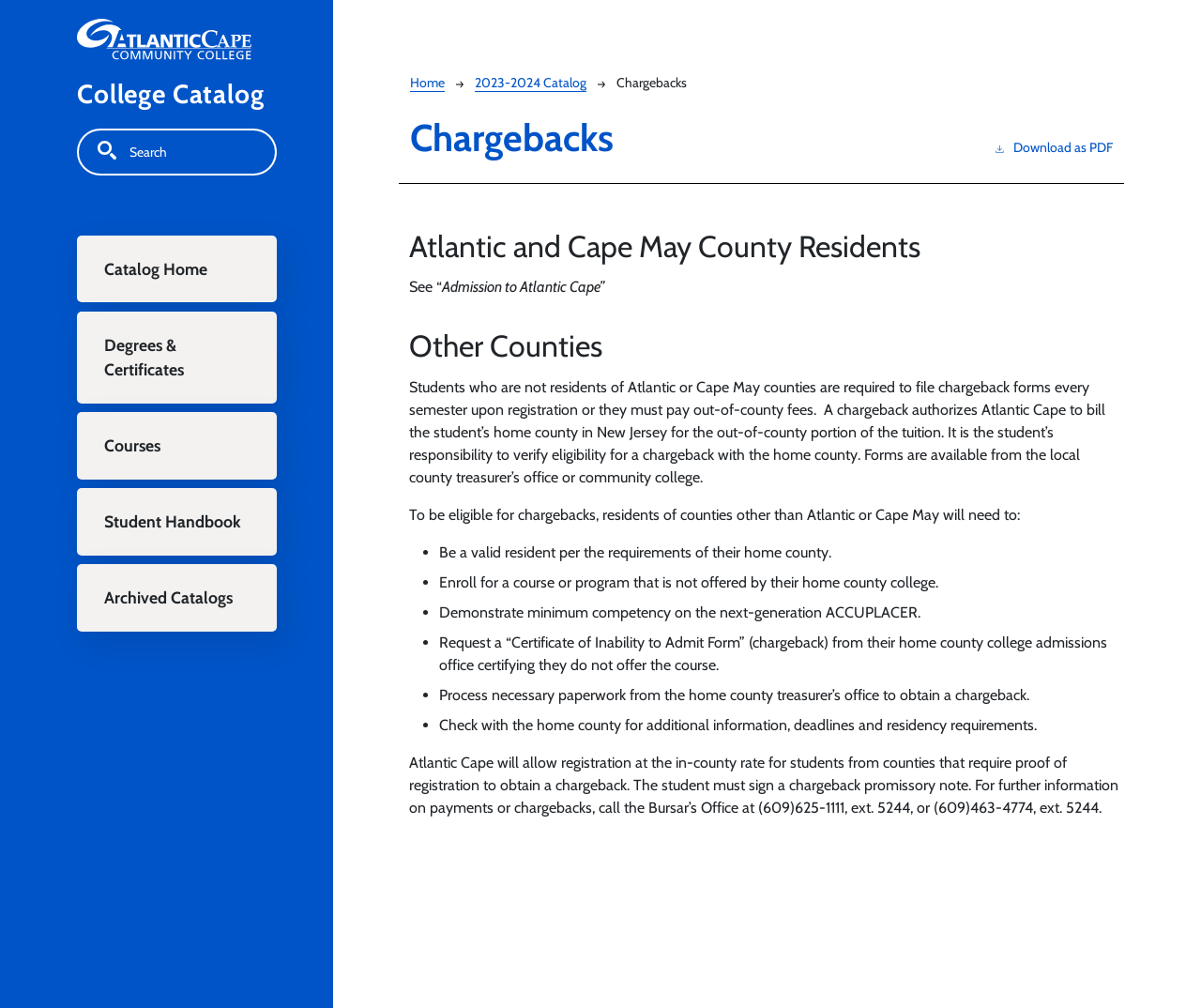Based on the provided description, "Degrees & Certificates", find the bounding box of the corresponding UI element in the screenshot.

[0.064, 0.309, 0.23, 0.4]